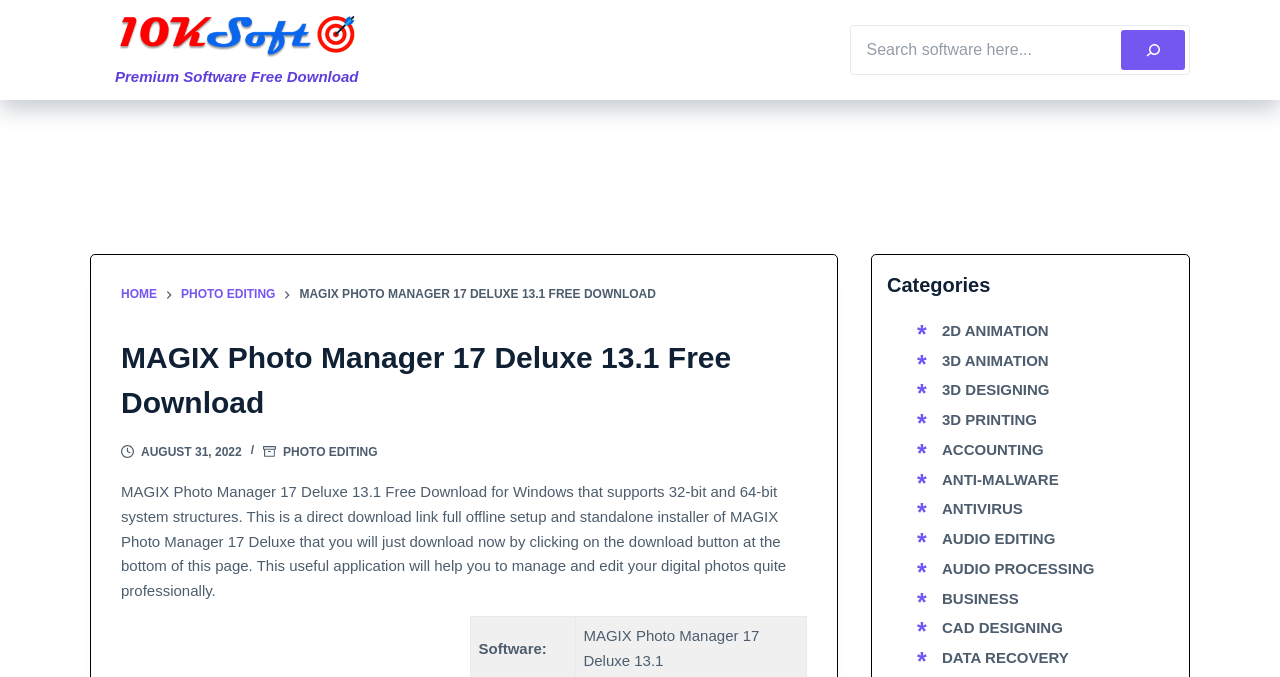What is the main purpose of this webpage?
Based on the screenshot, provide a one-word or short-phrase response.

Download software